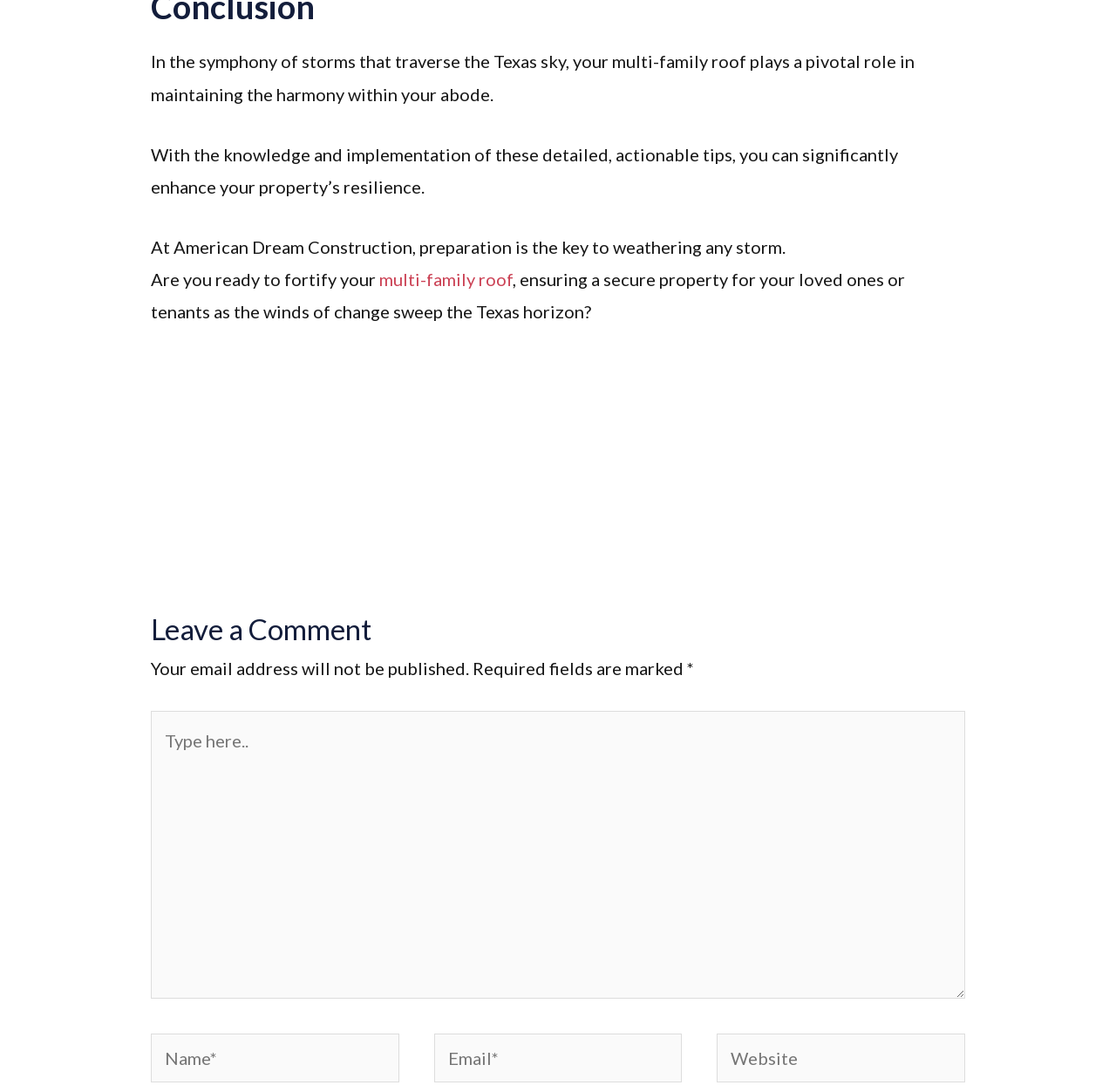Respond with a single word or phrase:
What is the purpose of the preparation mentioned?

To weather any storm